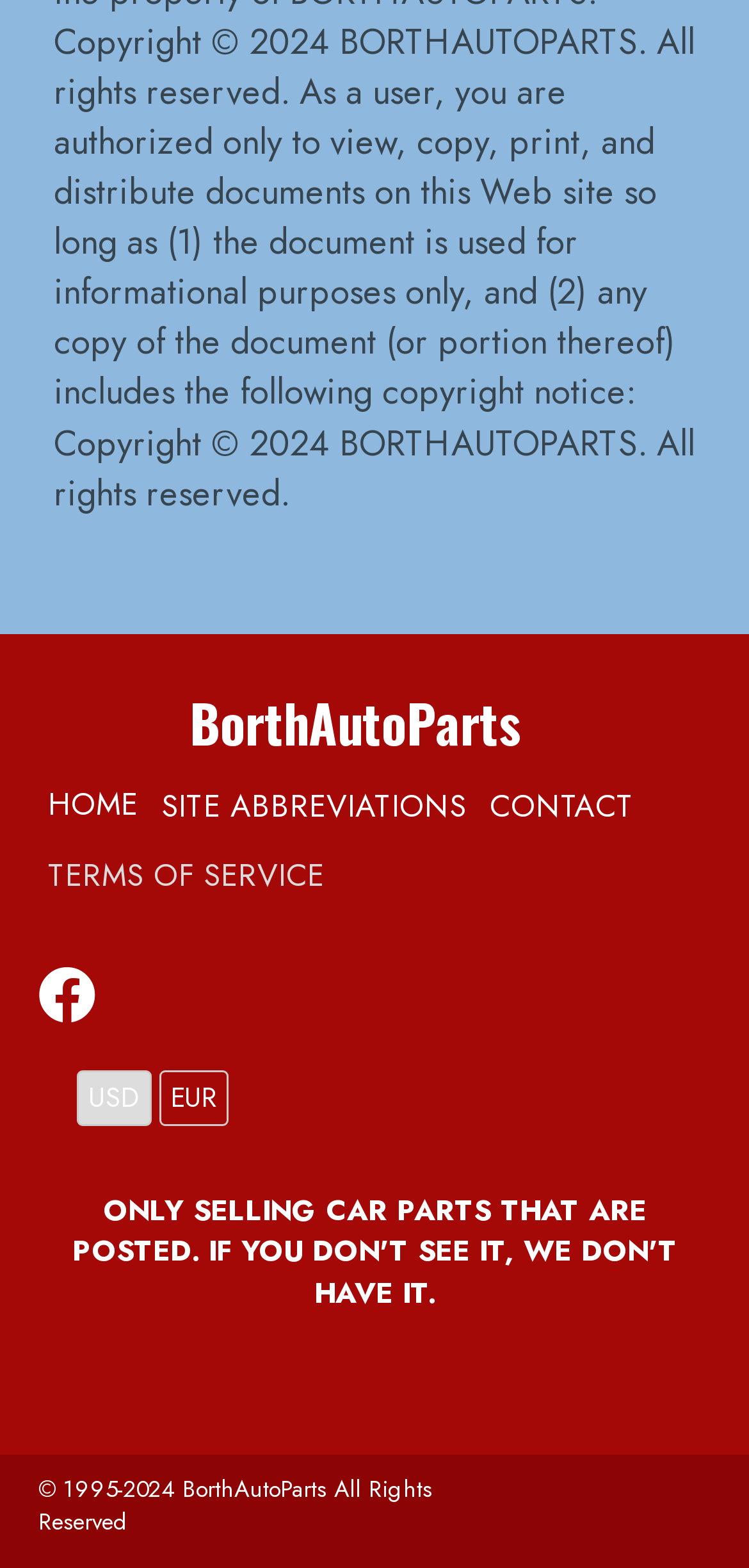What is the purpose of the documents on this website?
Using the image as a reference, answer the question with a short word or phrase.

Informational purposes only